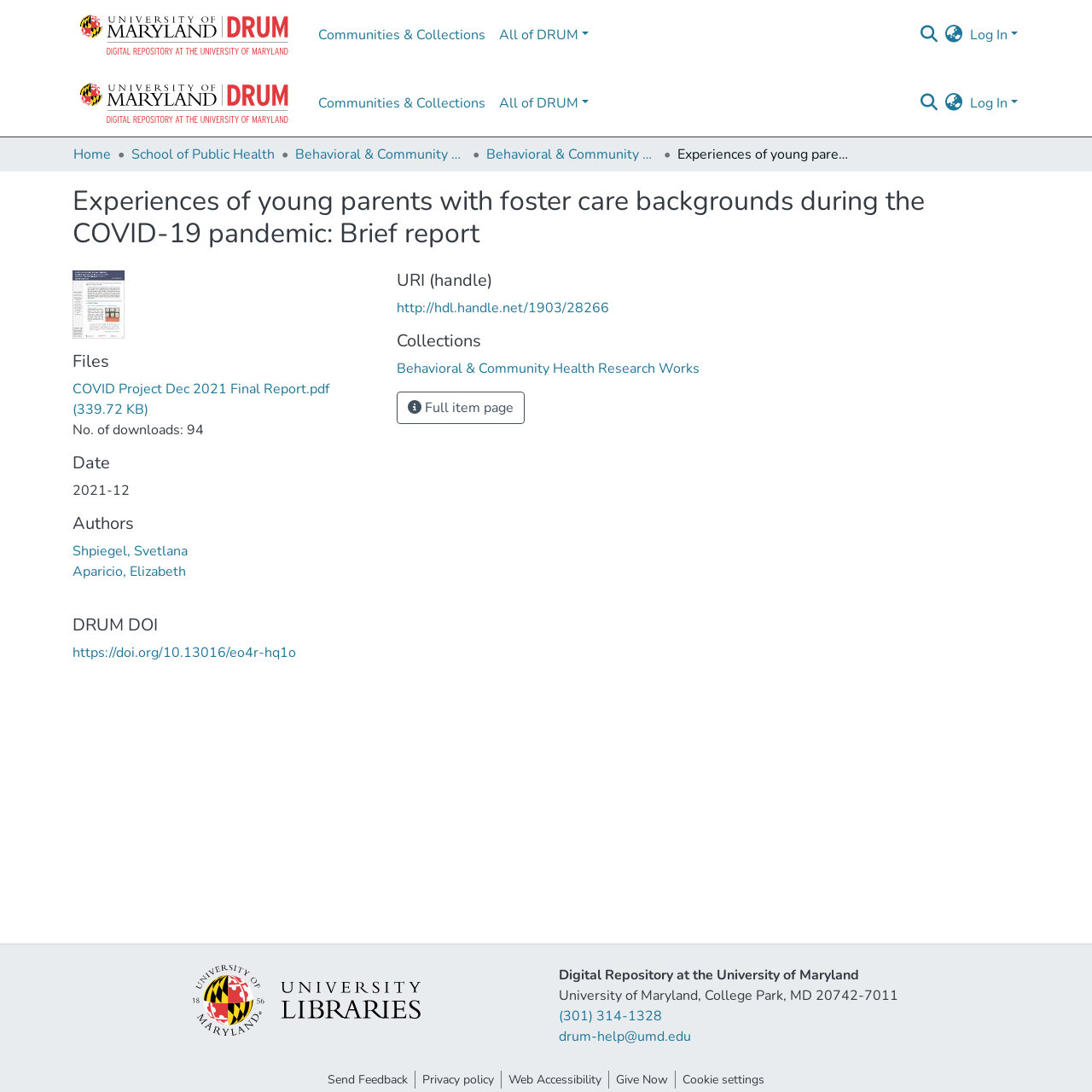How many downloads does the report have?
Relying on the image, give a concise answer in one word or a brief phrase.

94